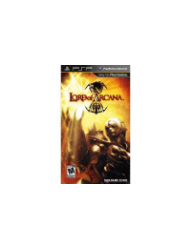Break down the image and describe each part extensively.

The image features the cover art for the video game "Lord of Arcana" on the Sony PlayStation Portable (PSP). The artwork is designed to capture the essence of action and adventure within a fantasy setting, showcasing a warrior adorned in detailed armor, set against a dramatic backdrop filled with fiery hues and an imposing figure that hints at an epic battle. The game's title, "Lord of Arcana," is prominently displayed at the top, accompanied by the iconic logo. This image invites players into a world of quests, monsters, and mystical powers, enticing fans of the genre with a promise of thrilling gameplay and immersive storytelling.